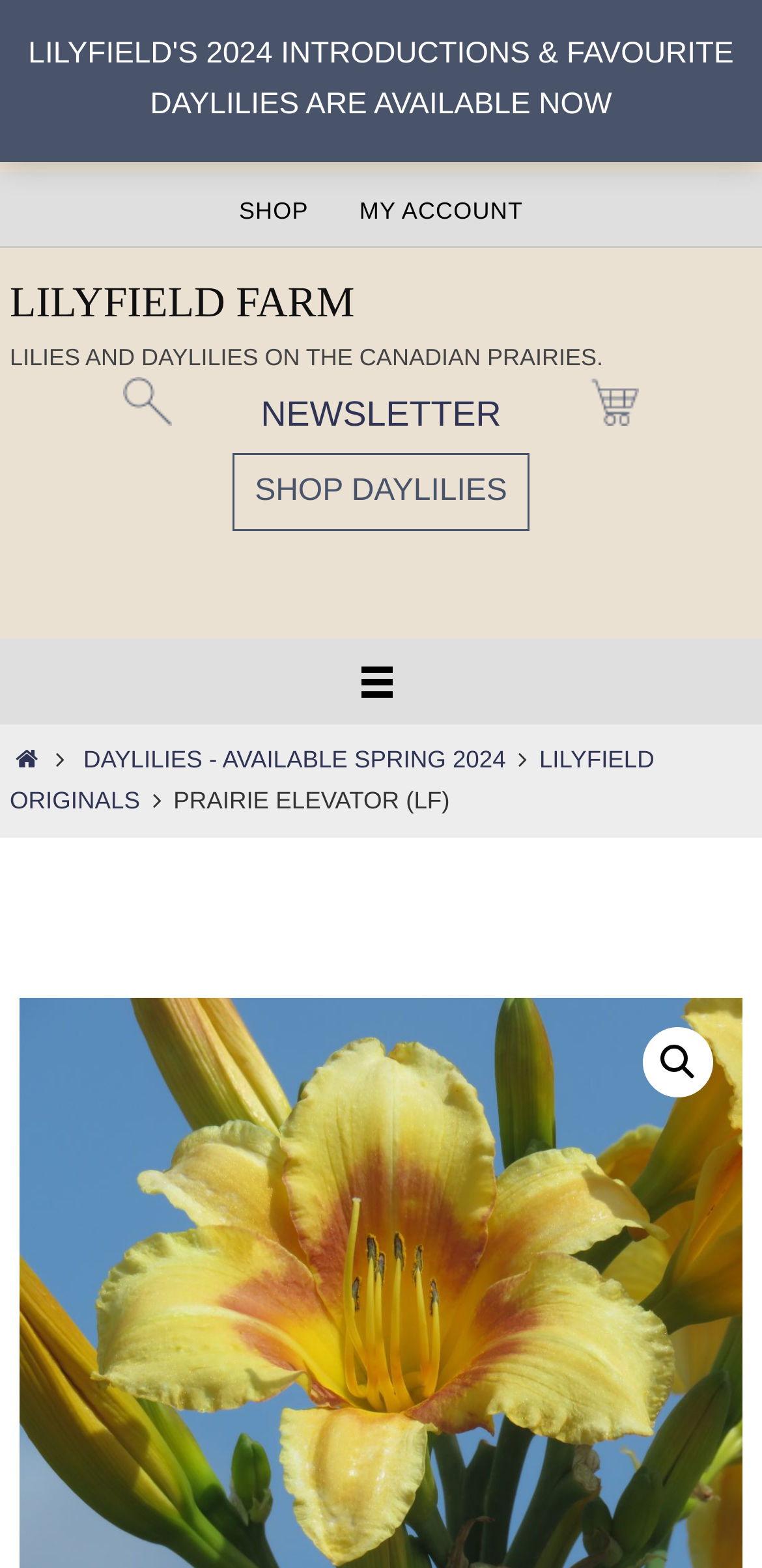Extract the heading text from the webpage.

PRAIRIE ELEVATOR (LF)